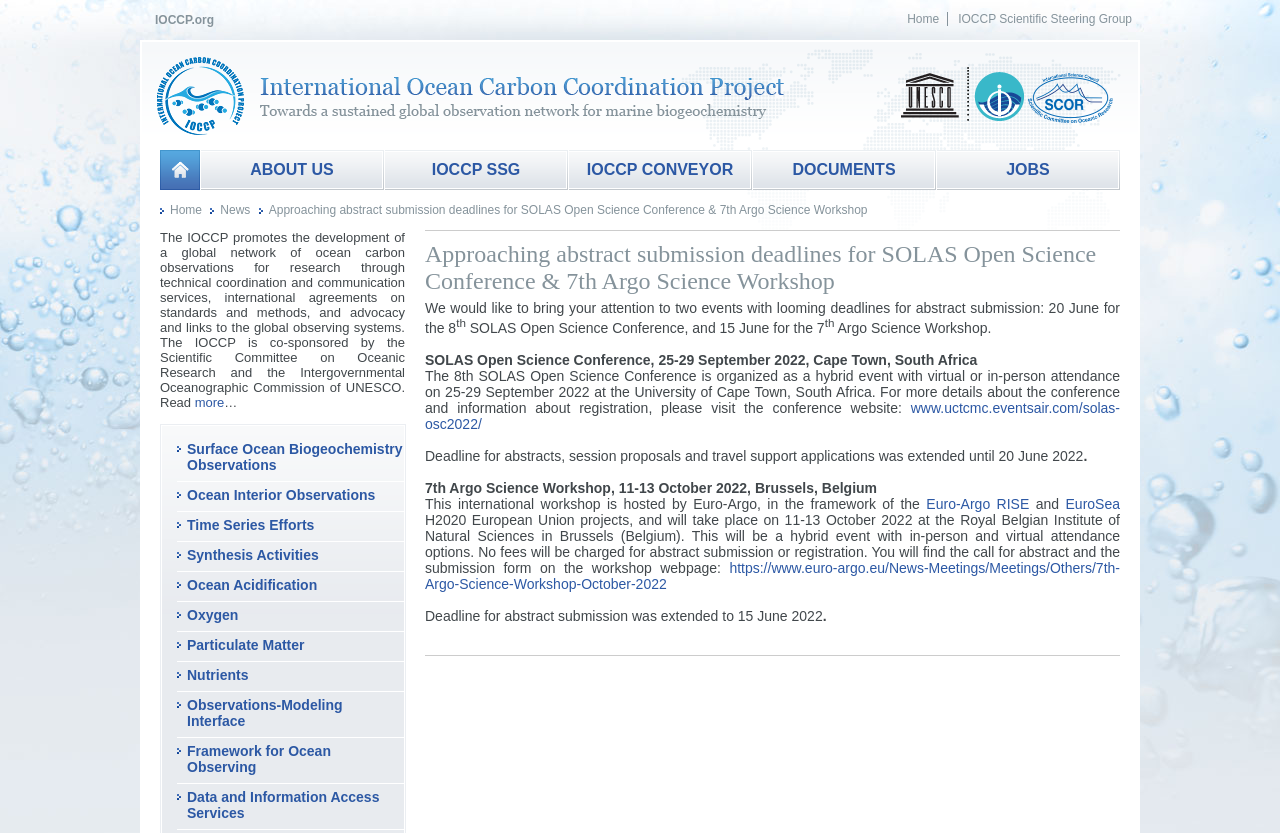Determine the bounding box coordinates of the clickable region to carry out the instruction: "Visit IOCCP Scientific Steering Group".

[0.749, 0.014, 0.884, 0.031]